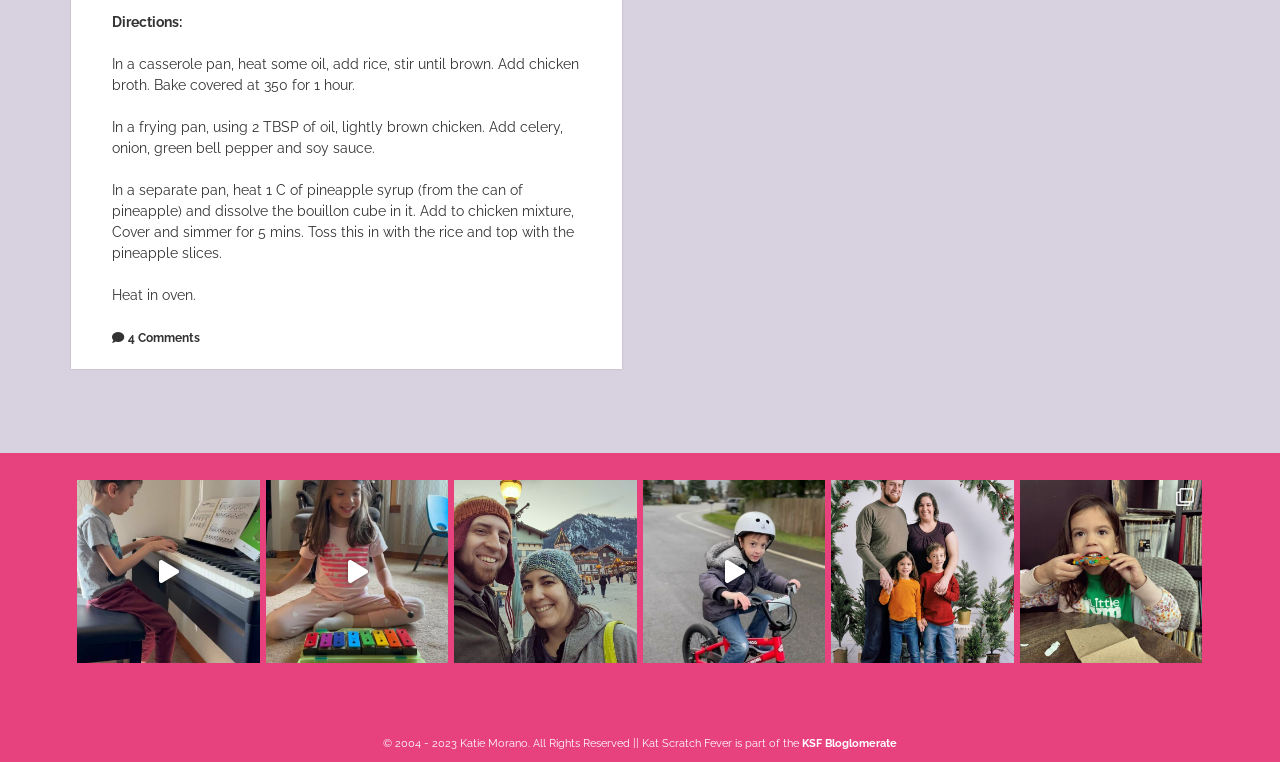Determine the bounding box coordinates of the UI element that matches the following description: "Leavenworth is still so cute!". The coordinates should be four float numbers between 0 and 1 in the format [left, top, right, bottom].

[0.355, 0.63, 0.497, 0.87]